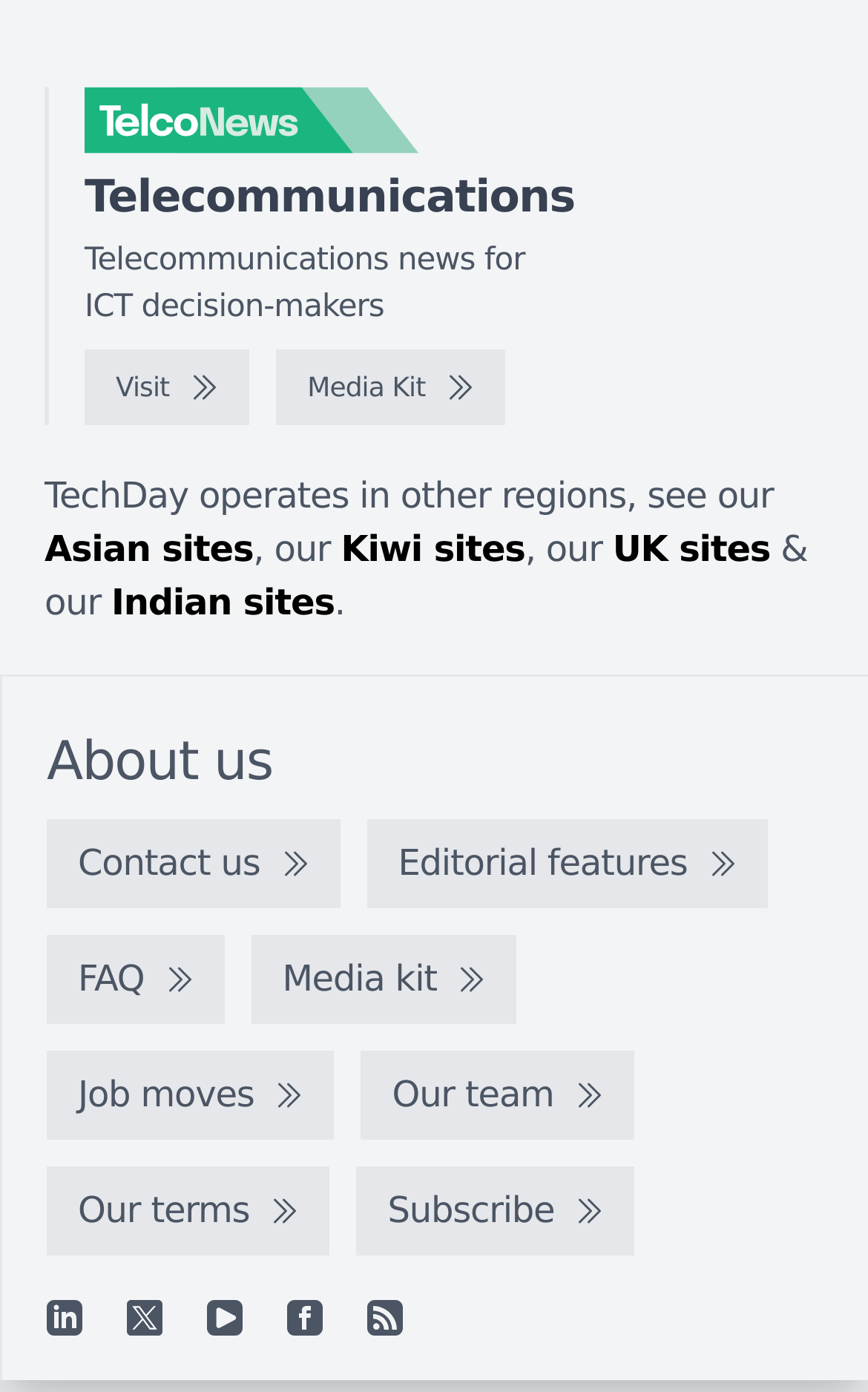How many regions does TechDay operate in?
Kindly give a detailed and elaborate answer to the question.

TechDay operates in four regions, which are Asian sites, Kiwi sites, UK sites, and Indian sites, as mentioned in the text 'TechDay operates in other regions, see our...'.